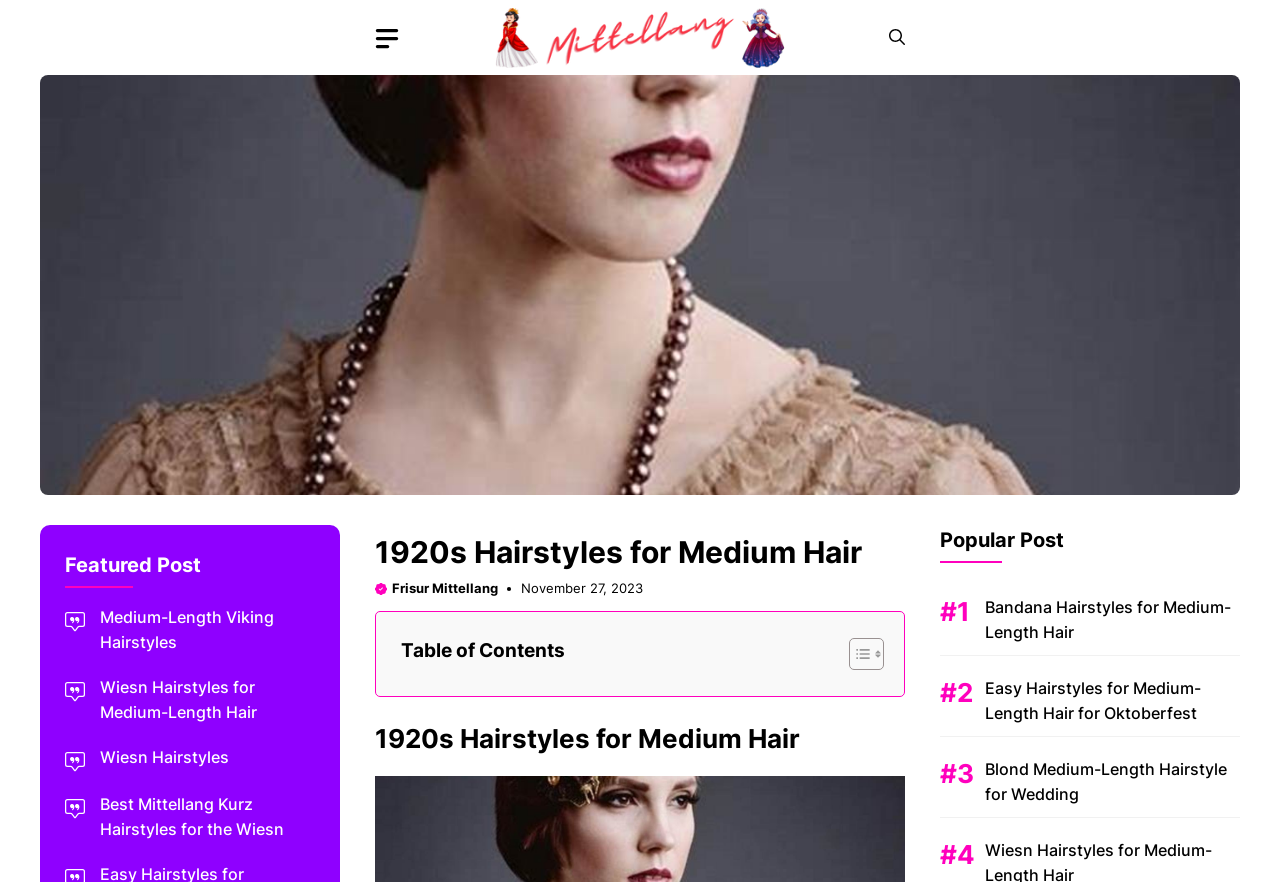Please specify the coordinates of the bounding box for the element that should be clicked to carry out this instruction: "Click the site logo". The coordinates must be four float numbers between 0 and 1, formatted as [left, top, right, bottom].

[0.383, 0.009, 0.617, 0.077]